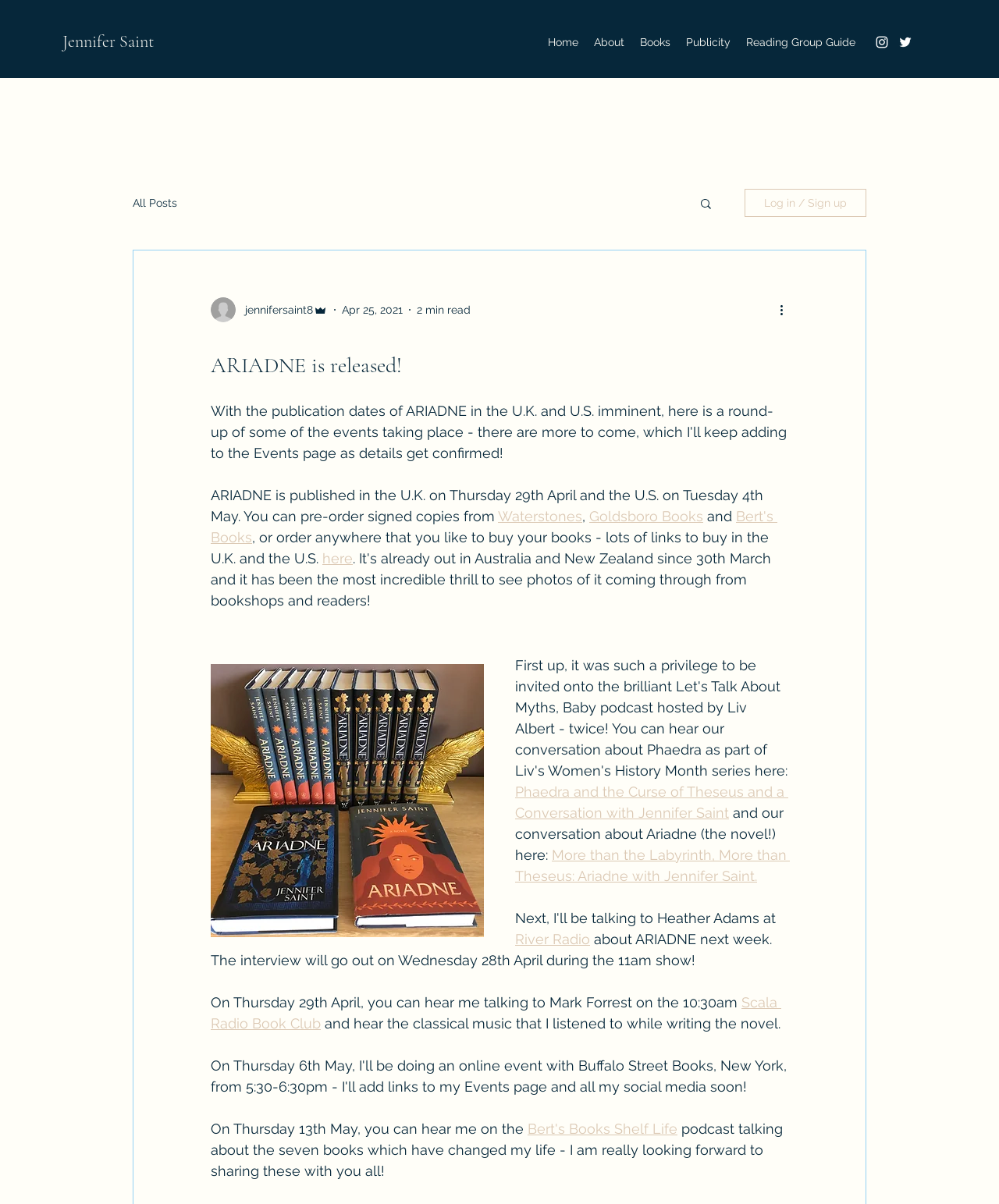Please find and give the text of the main heading on the webpage.

ARIADNE is released!